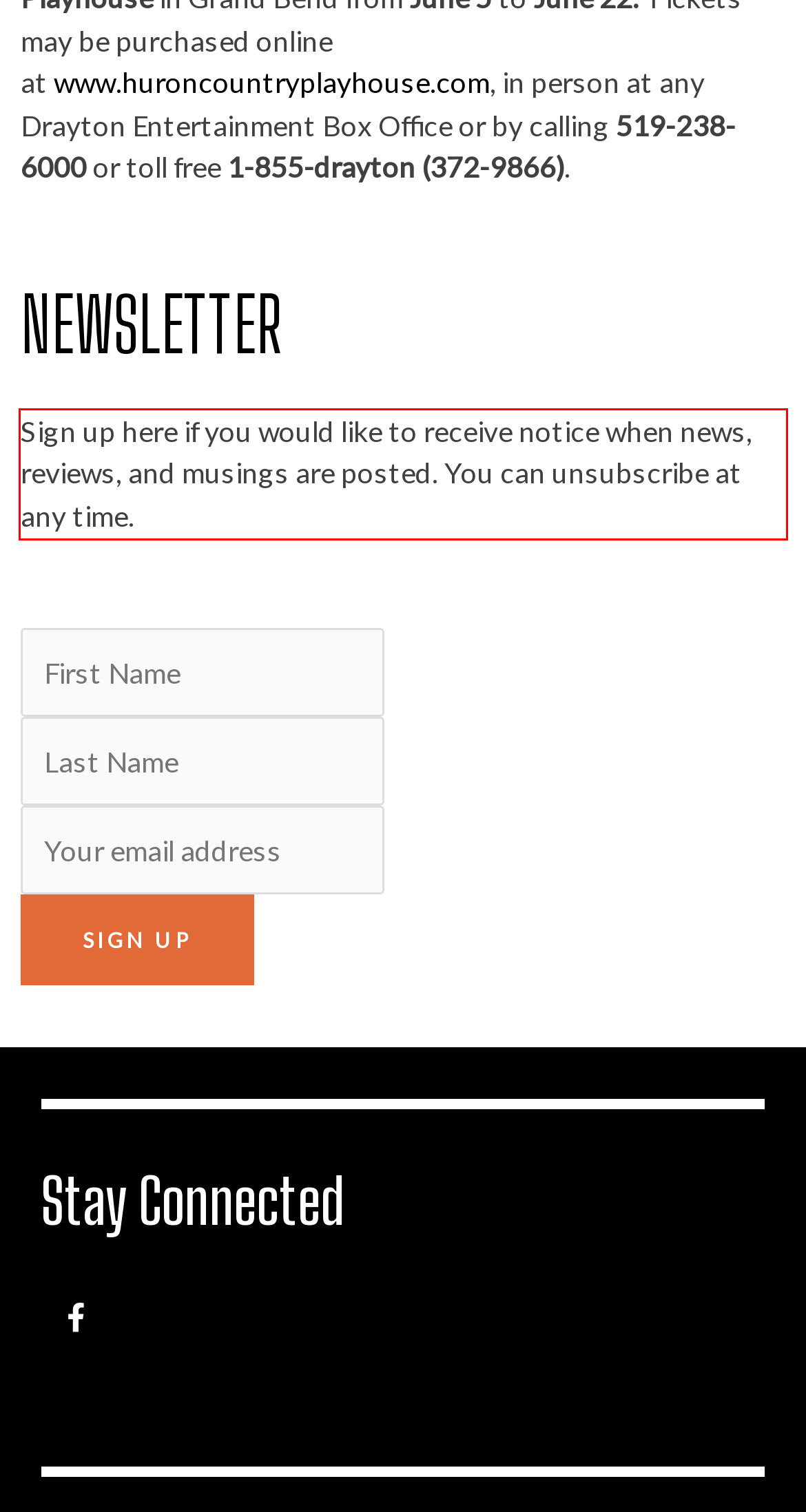Examine the webpage screenshot and use OCR to recognize and output the text within the red bounding box.

Sign up here if you would like to receive notice when news, reviews, and musings are posted. You can unsubscribe at any time.